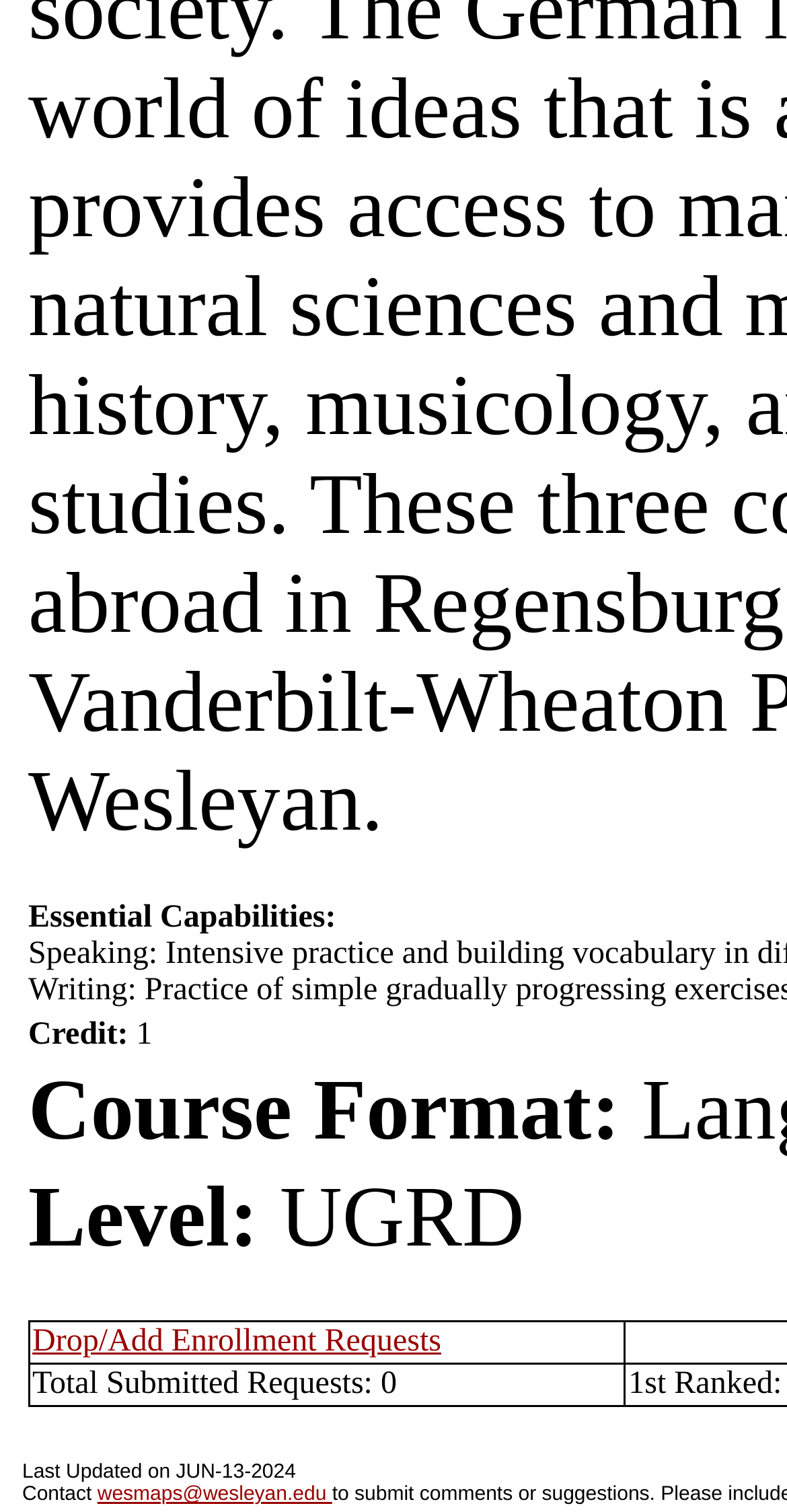Using the format (top-left x, top-left y, bottom-right x, bottom-right y), and given the element description, identify the bounding box coordinates within the screenshot: wesmaps@wesleyan.edu

[0.124, 0.981, 0.422, 0.996]